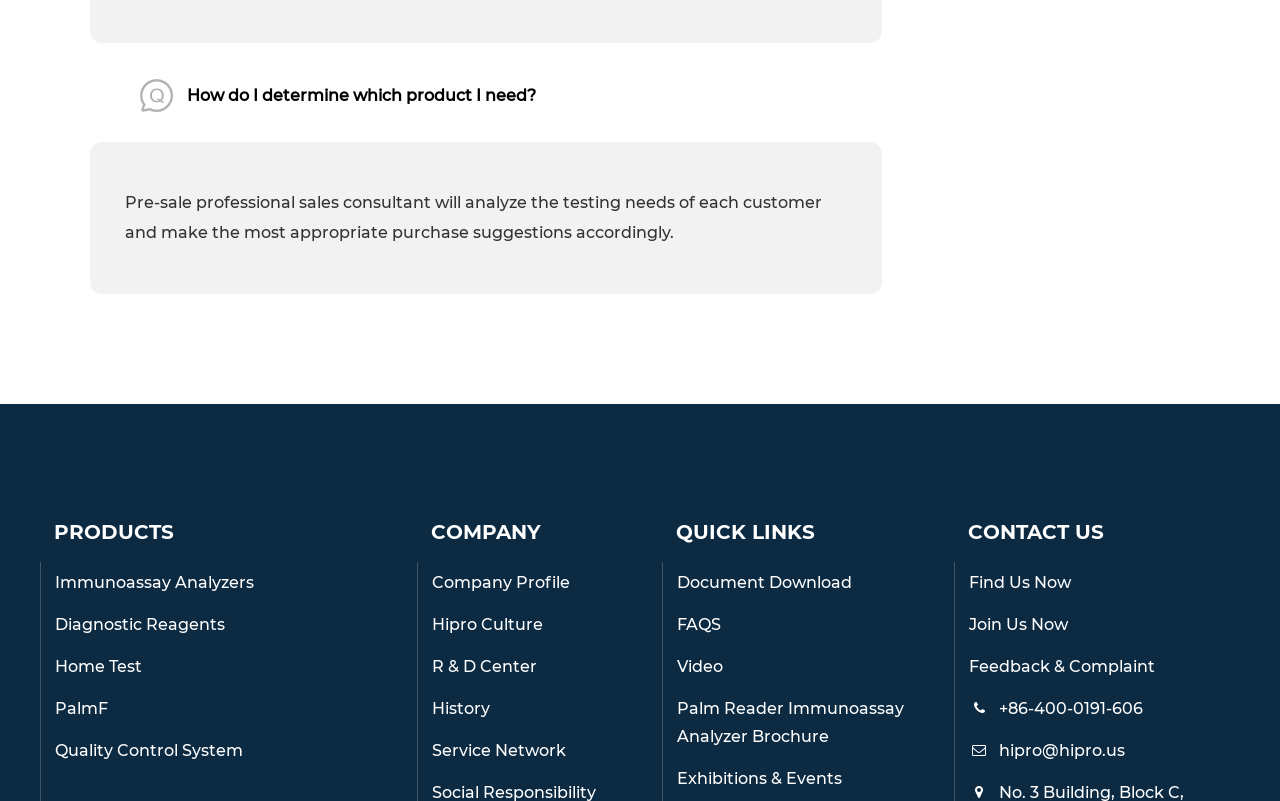Using the description "R & D Center", predict the bounding box of the relevant HTML element.

[0.337, 0.815, 0.517, 0.85]